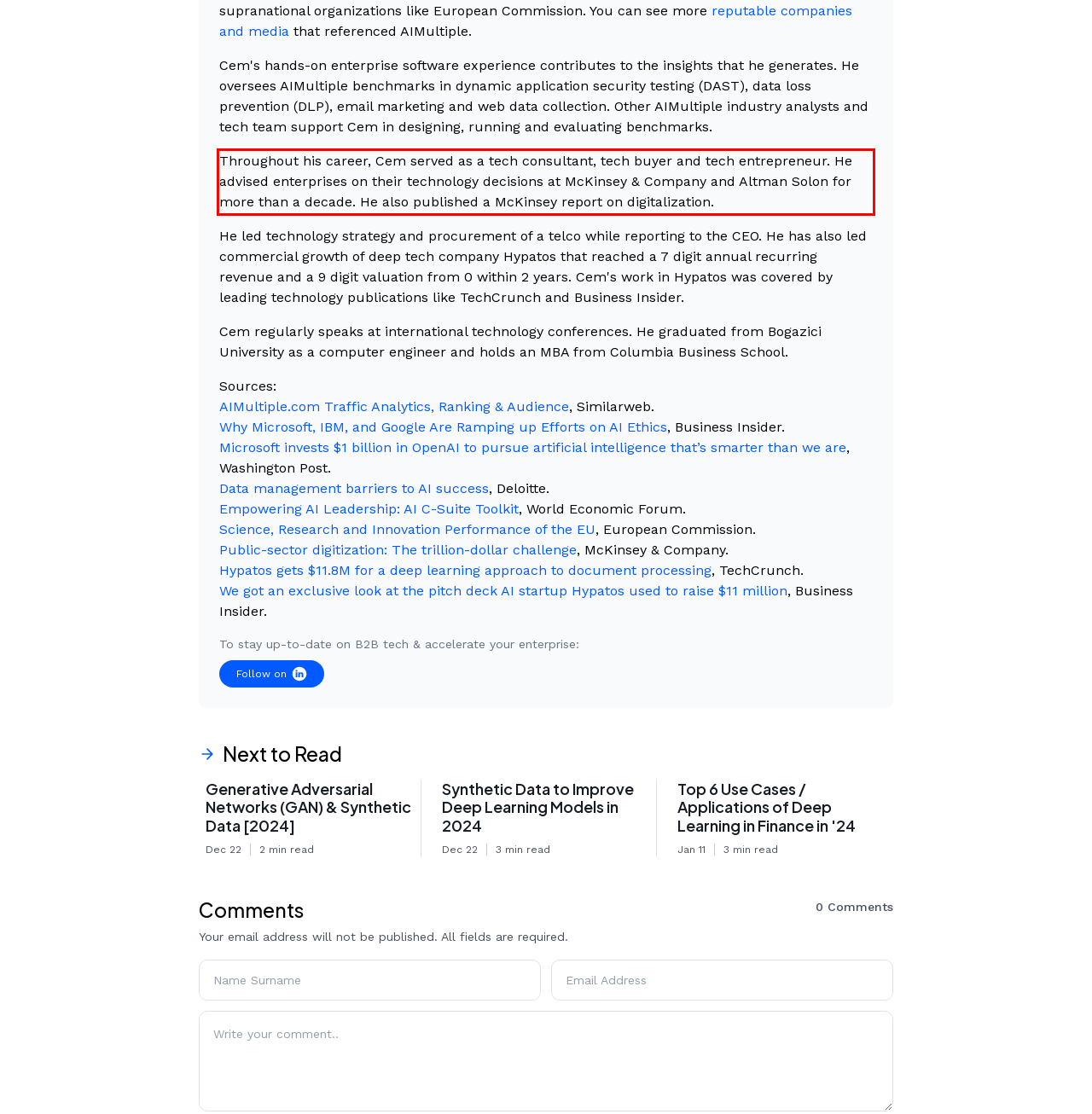You are given a webpage screenshot with a red bounding box around a UI element. Extract and generate the text inside this red bounding box.

Throughout his career, Cem served as a tech consultant, tech buyer and tech entrepreneur. He advised enterprises on their technology decisions at McKinsey & Company and Altman Solon for more than a decade. He also published a McKinsey report on digitalization.